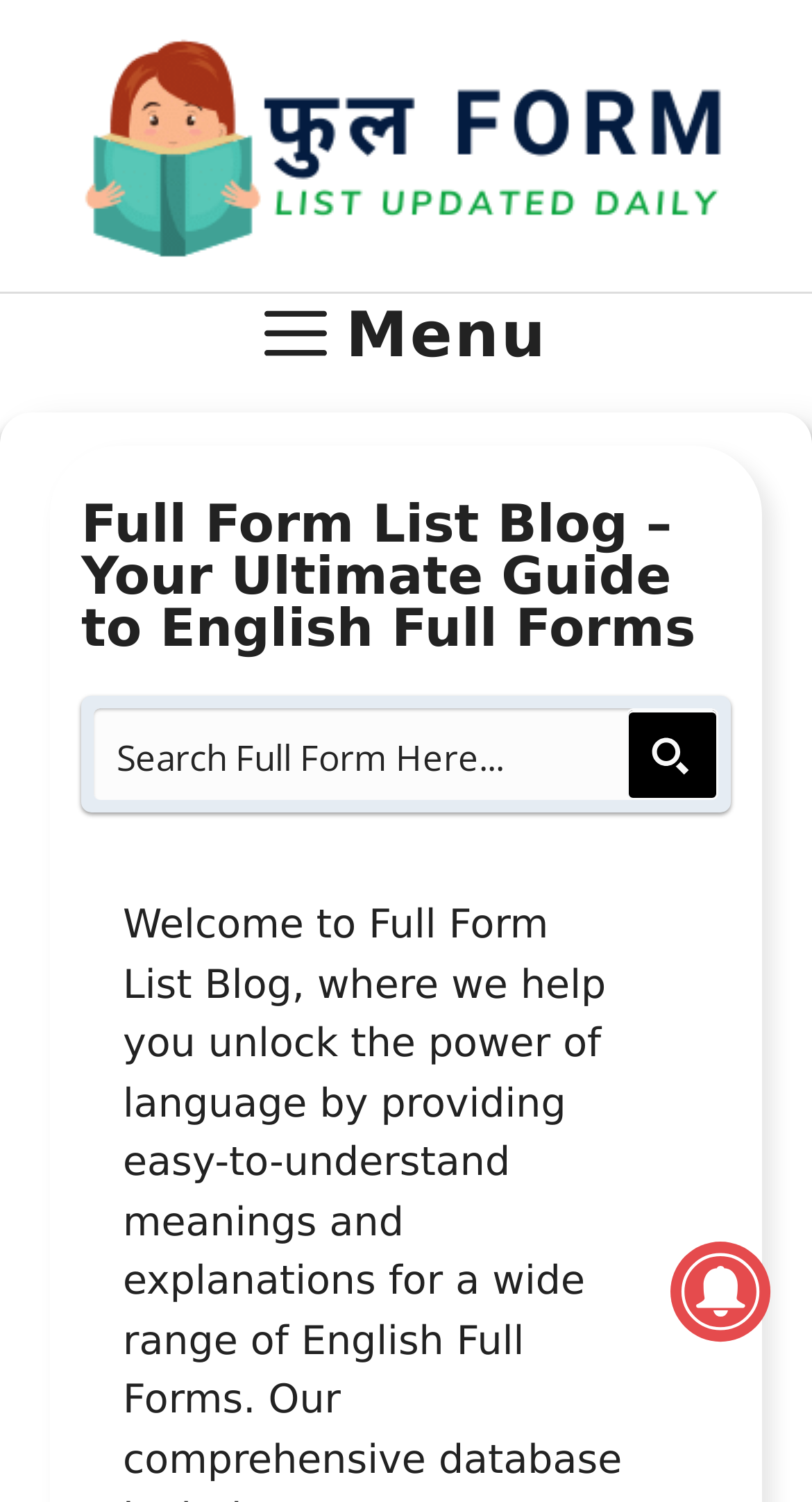What is the purpose of the search form?
Please use the image to deliver a detailed and complete answer.

The search form is located in the navigation section, and it contains a search input box and a search magnifier button. The purpose of this form is to allow users to search for specific full forms on the website.